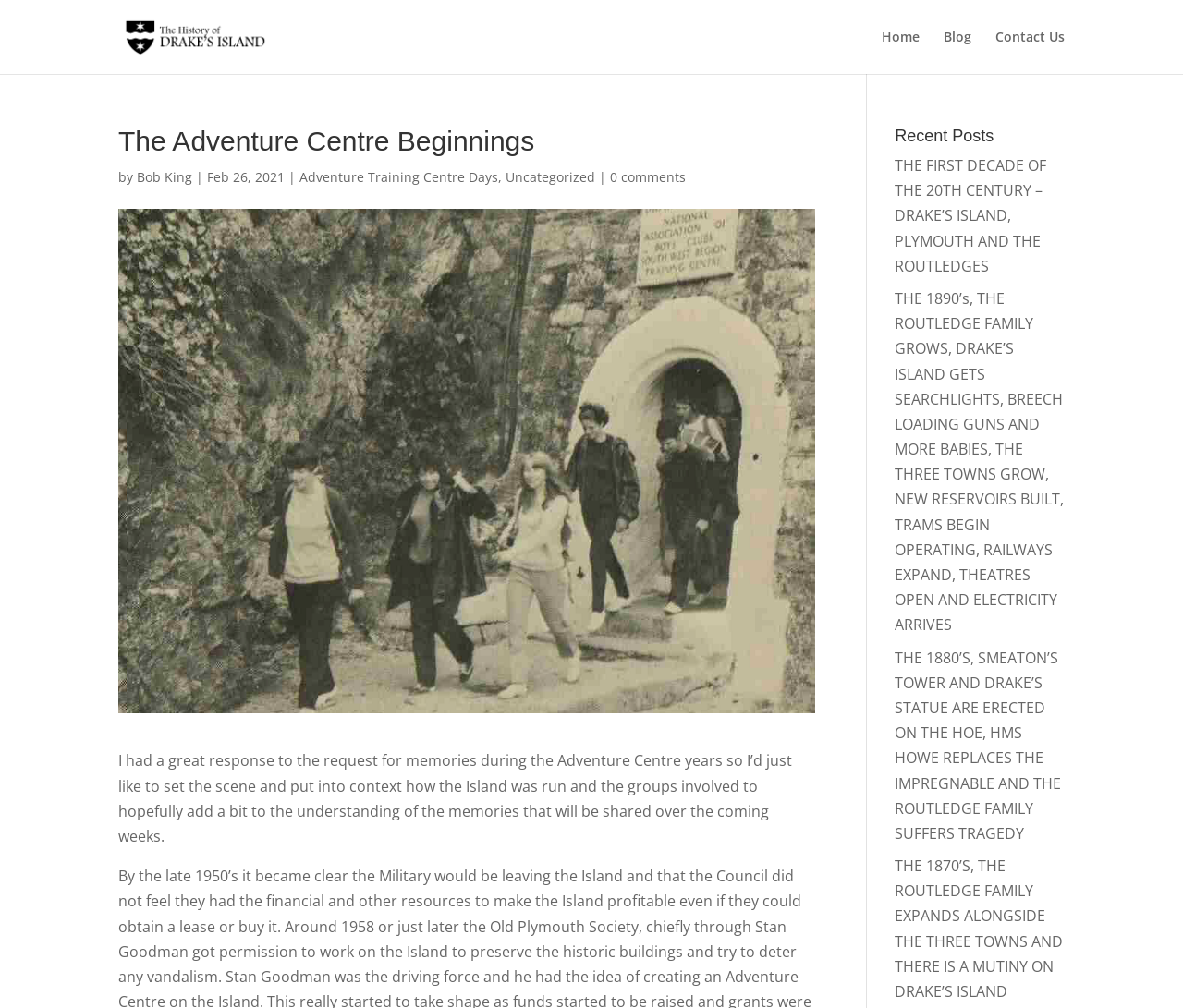Answer this question in one word or a short phrase: What is the date of the post?

Feb 26, 2021